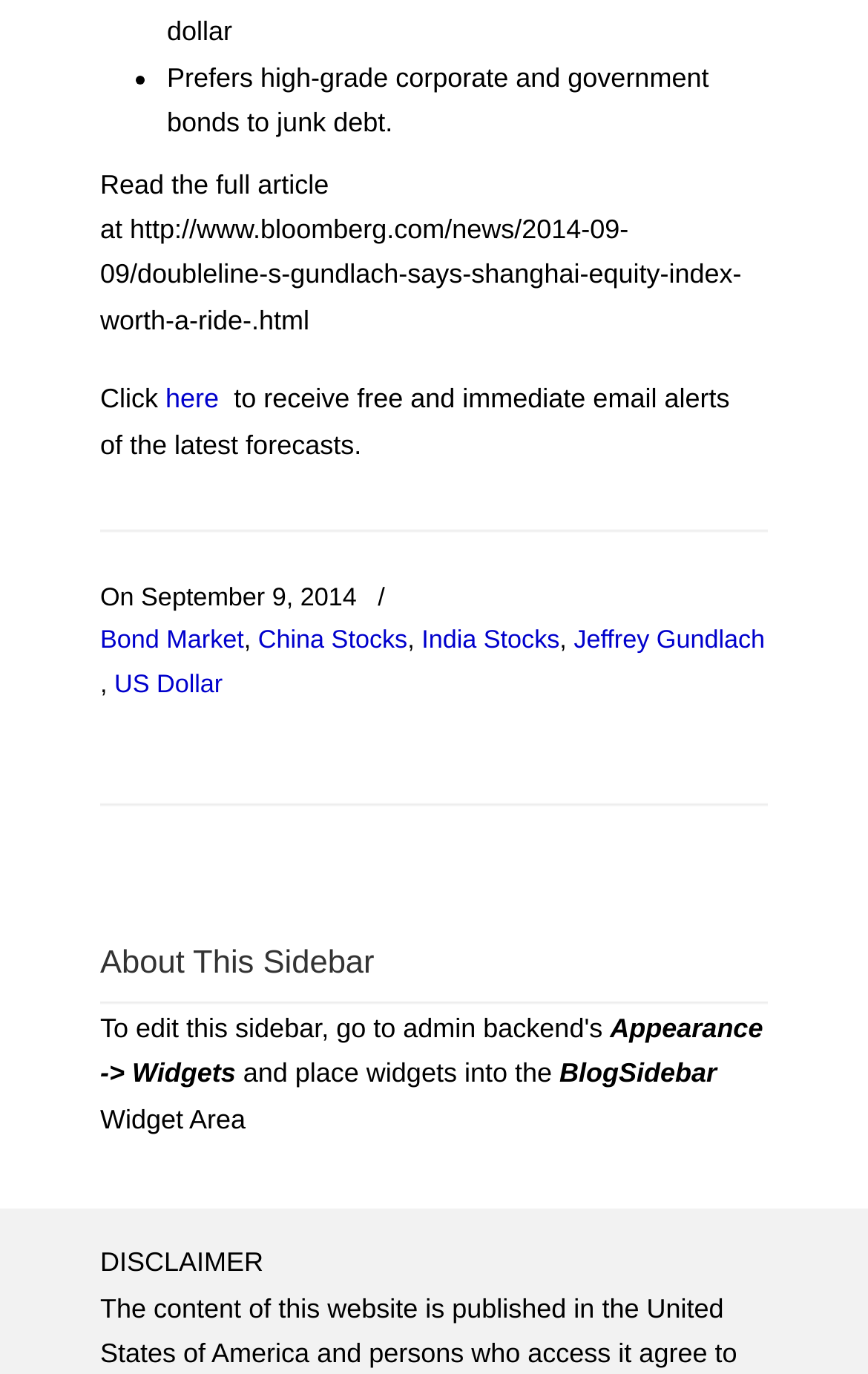Using details from the image, please answer the following question comprehensively:
What is the purpose of the sidebar?

The purpose of the sidebar is to place widgets, as mentioned in the sentence 'Appearance -> Widgets and place widgets into the BlogSidebar Widget Area'.